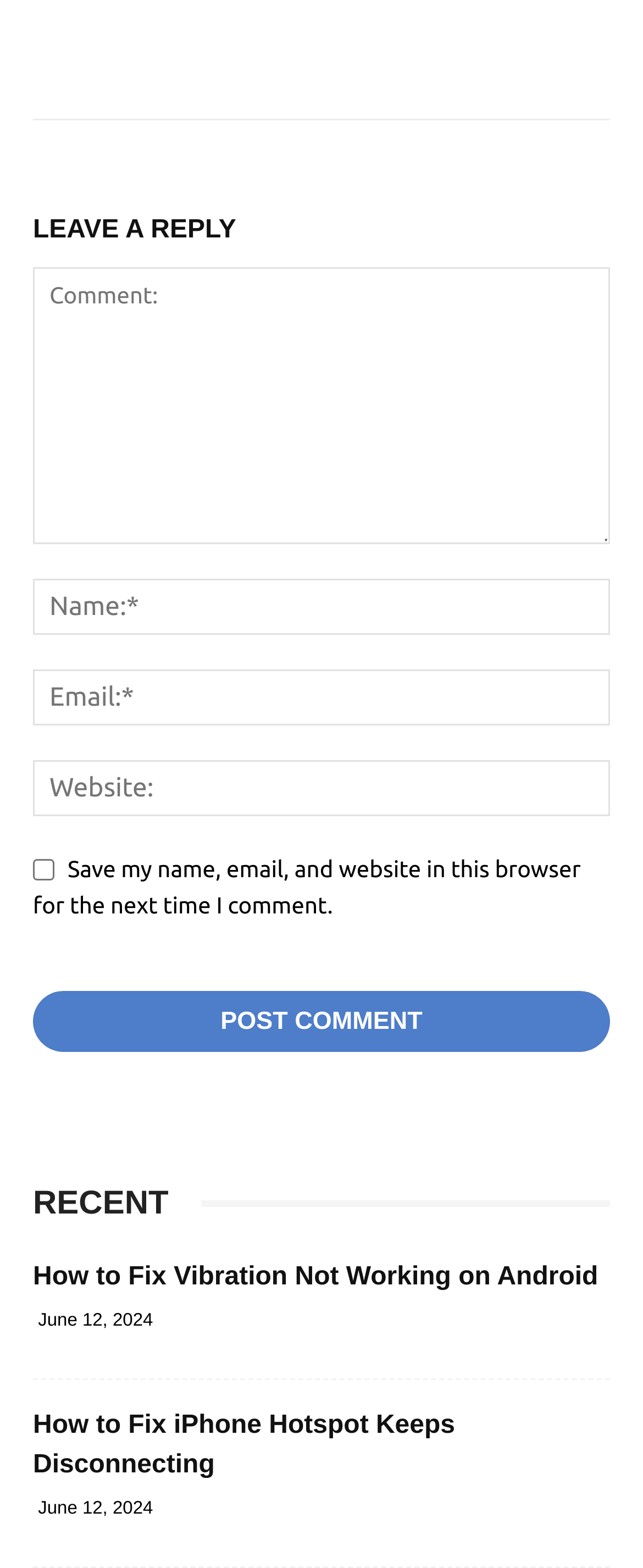Predict the bounding box coordinates of the area that should be clicked to accomplish the following instruction: "Click the link to read How to Fix Vibration Not Working on Android". The bounding box coordinates should consist of four float numbers between 0 and 1, i.e., [left, top, right, bottom].

[0.051, 0.805, 0.93, 0.823]